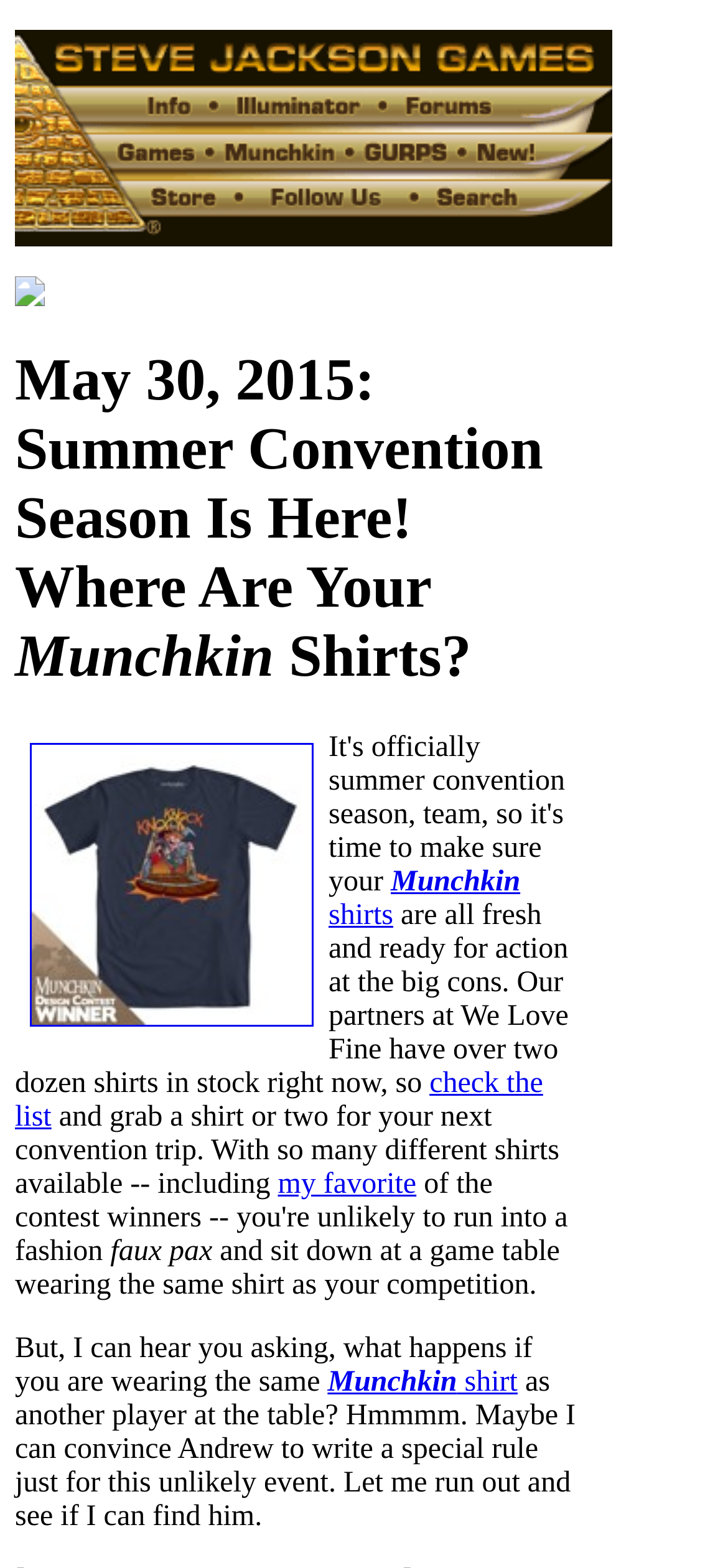Determine the bounding box for the UI element described here: "check the list".

[0.021, 0.681, 0.746, 0.722]